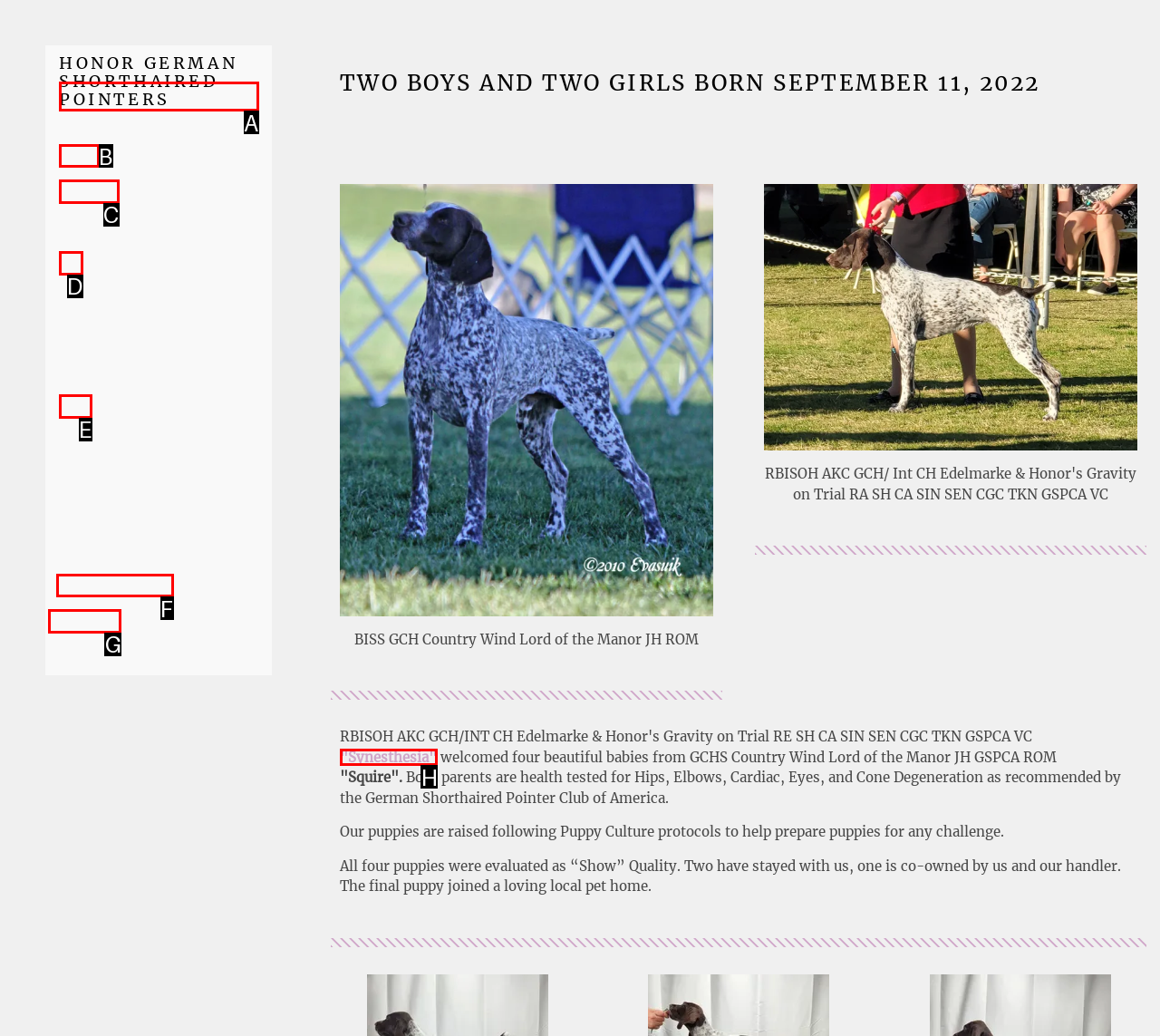Identify the letter of the UI element I need to click to carry out the following instruction: Read more about 'Synesthesia'

H